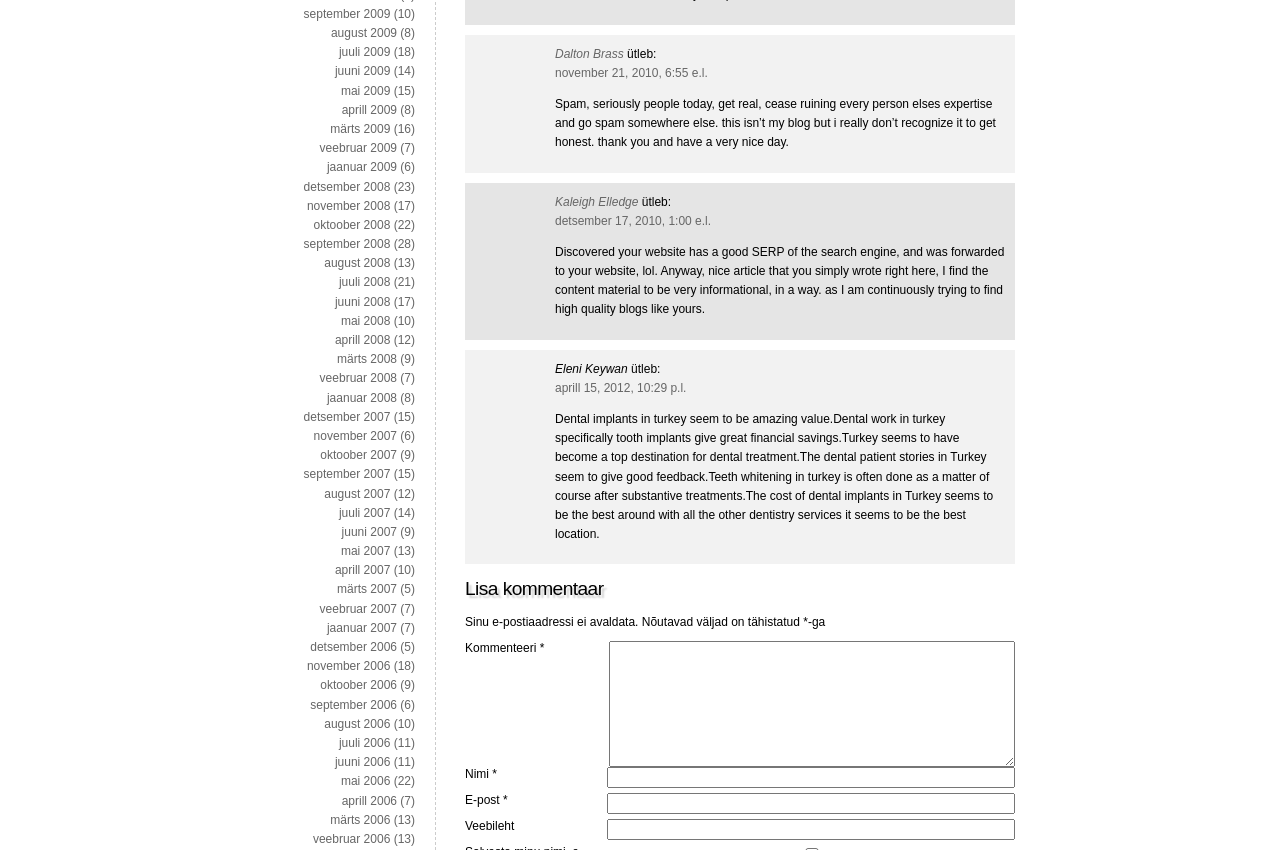Answer the question in one word or a short phrase:
What is the topic of the last comment?

Dental implants in turkey